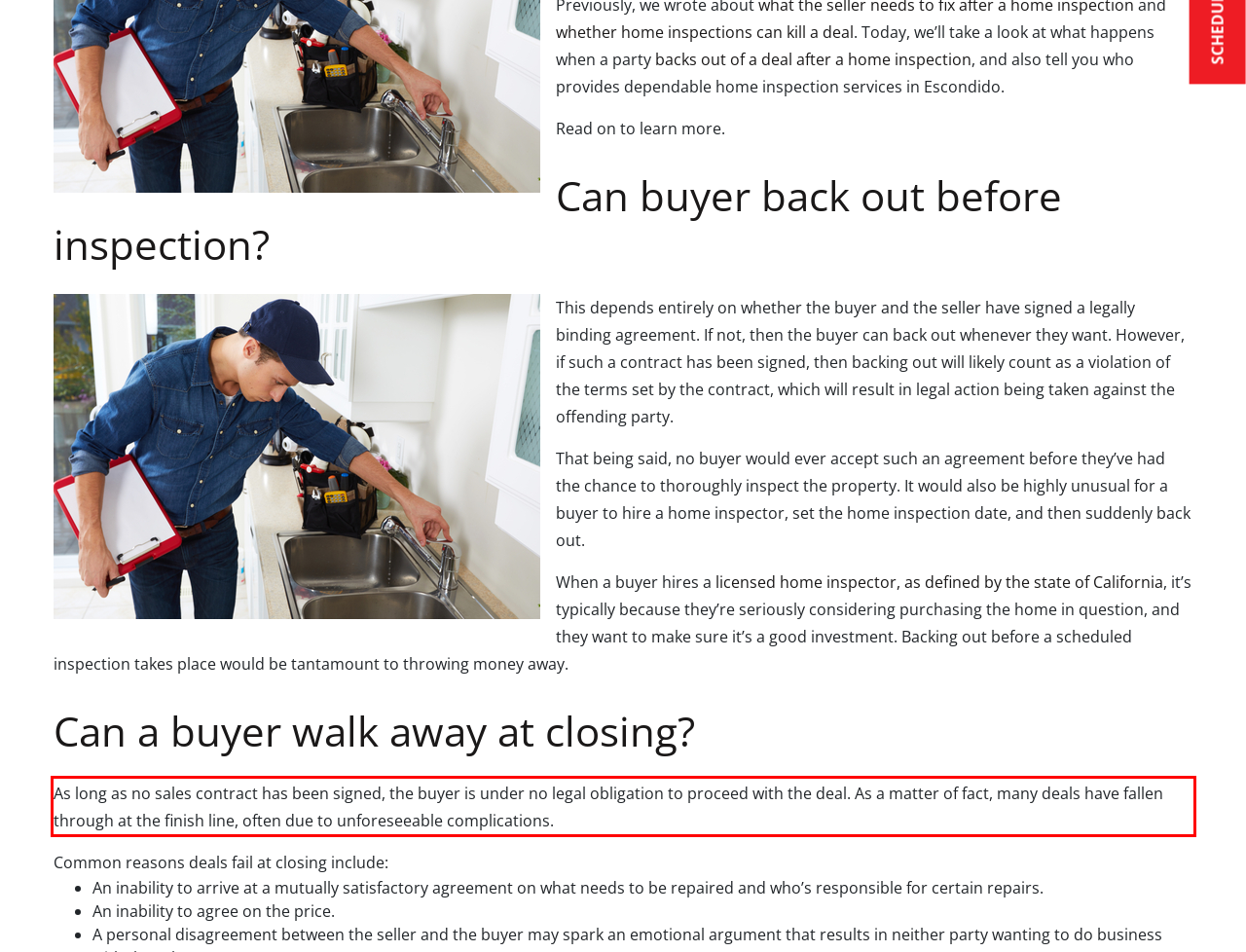Extract and provide the text found inside the red rectangle in the screenshot of the webpage.

As long as no sales contract has been signed, the buyer is under no legal obligation to proceed with the deal. As a matter of fact, many deals have fallen through at the finish line, often due to unforeseeable complications.